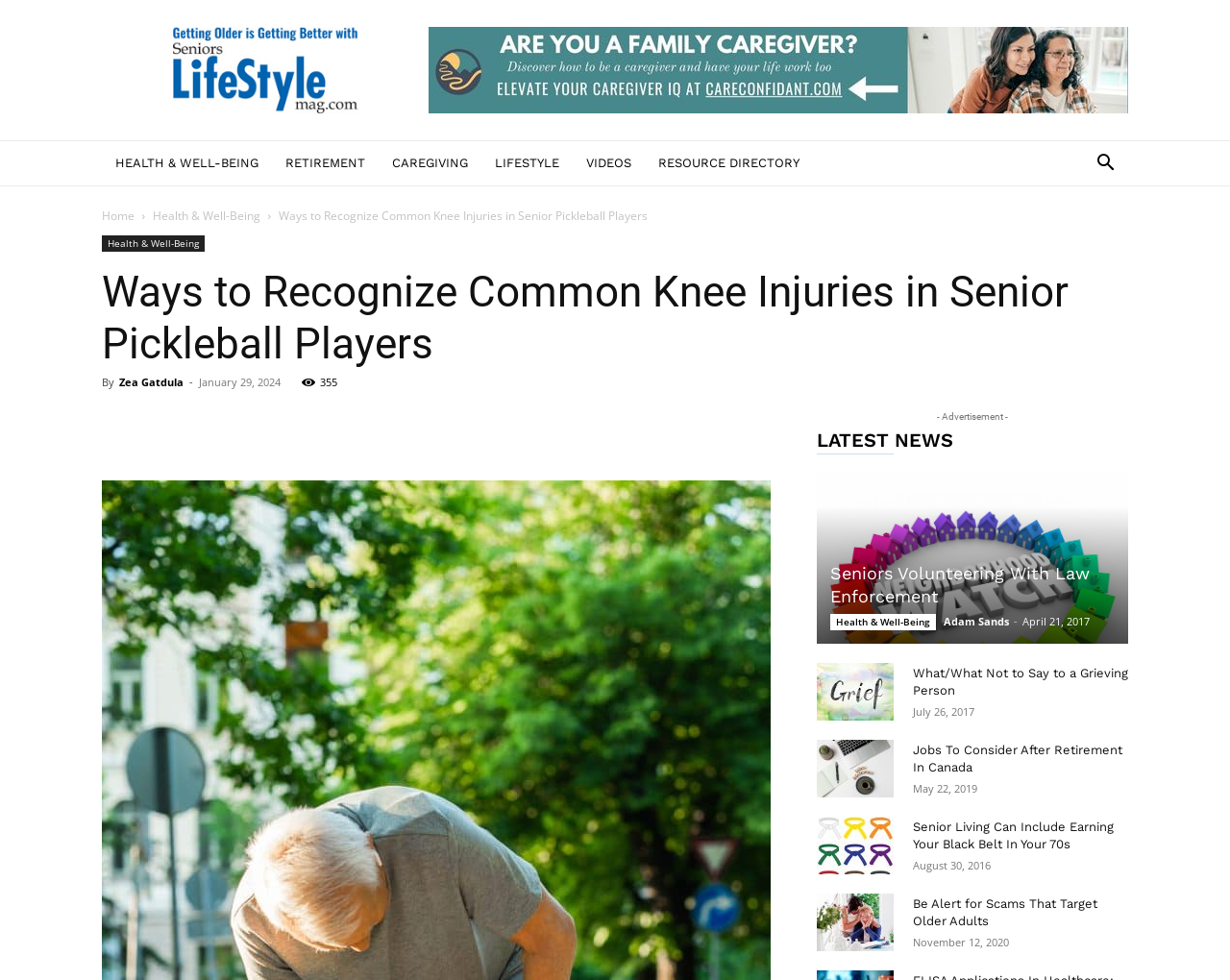Identify the bounding box coordinates of the clickable region required to complete the instruction: "Subscribe to daily articles". The coordinates should be given as four float numbers within the range of 0 and 1, i.e., [left, top, right, bottom].

None